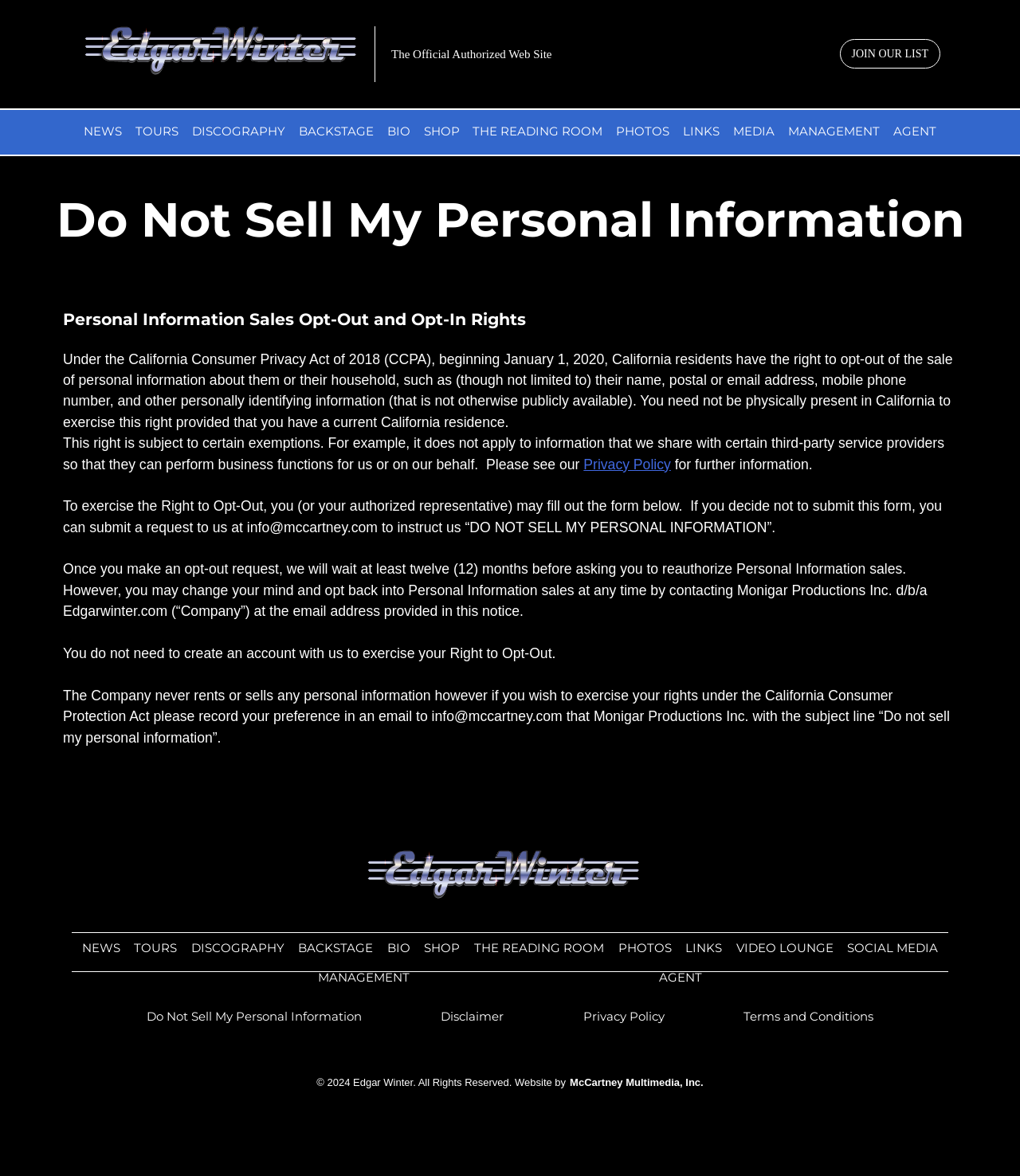Please extract the title of the webpage.

Do Not Sell My Personal Information